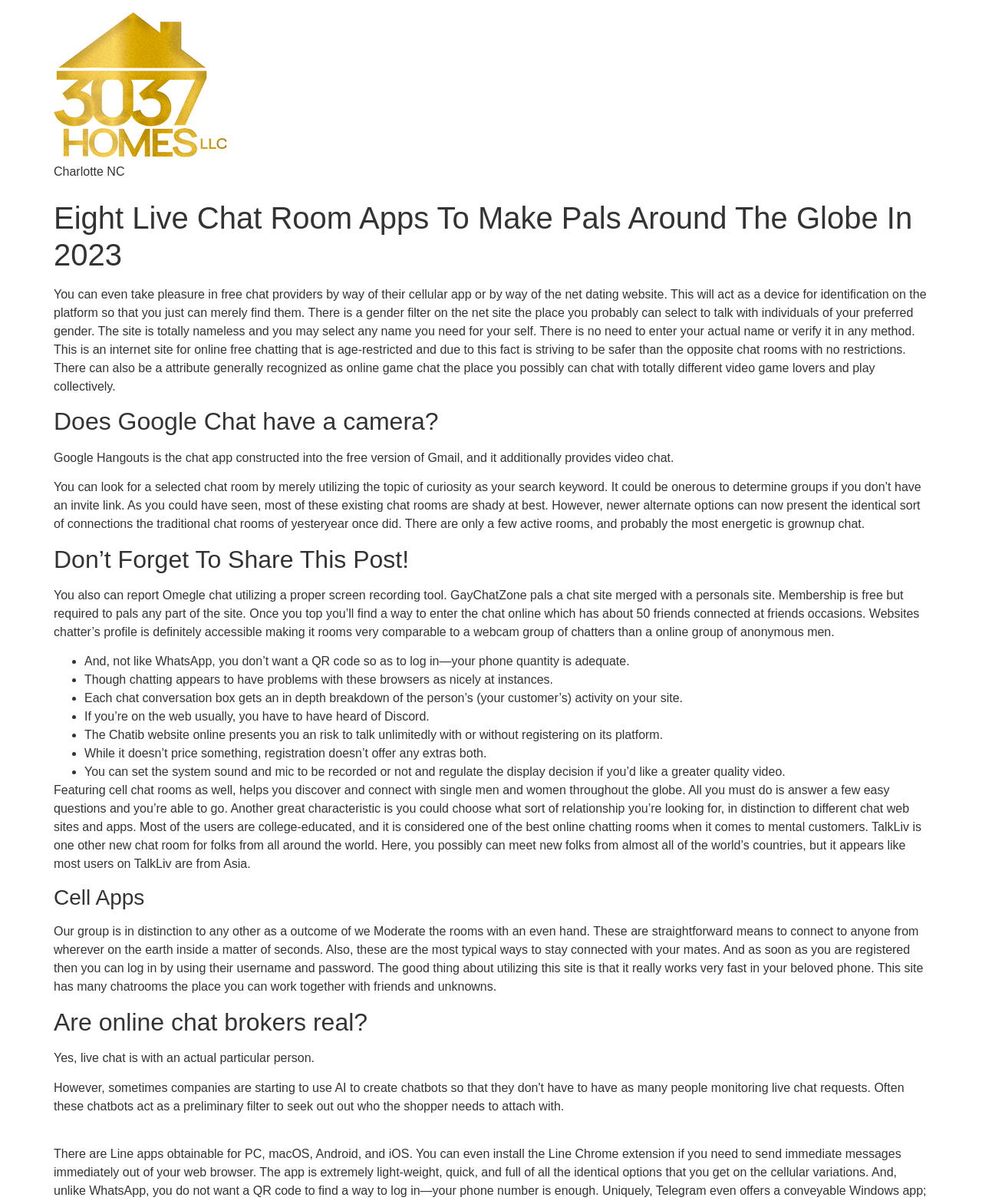Is Google Hangouts a chat app?
Please answer the question with a single word or phrase, referencing the image.

Yes